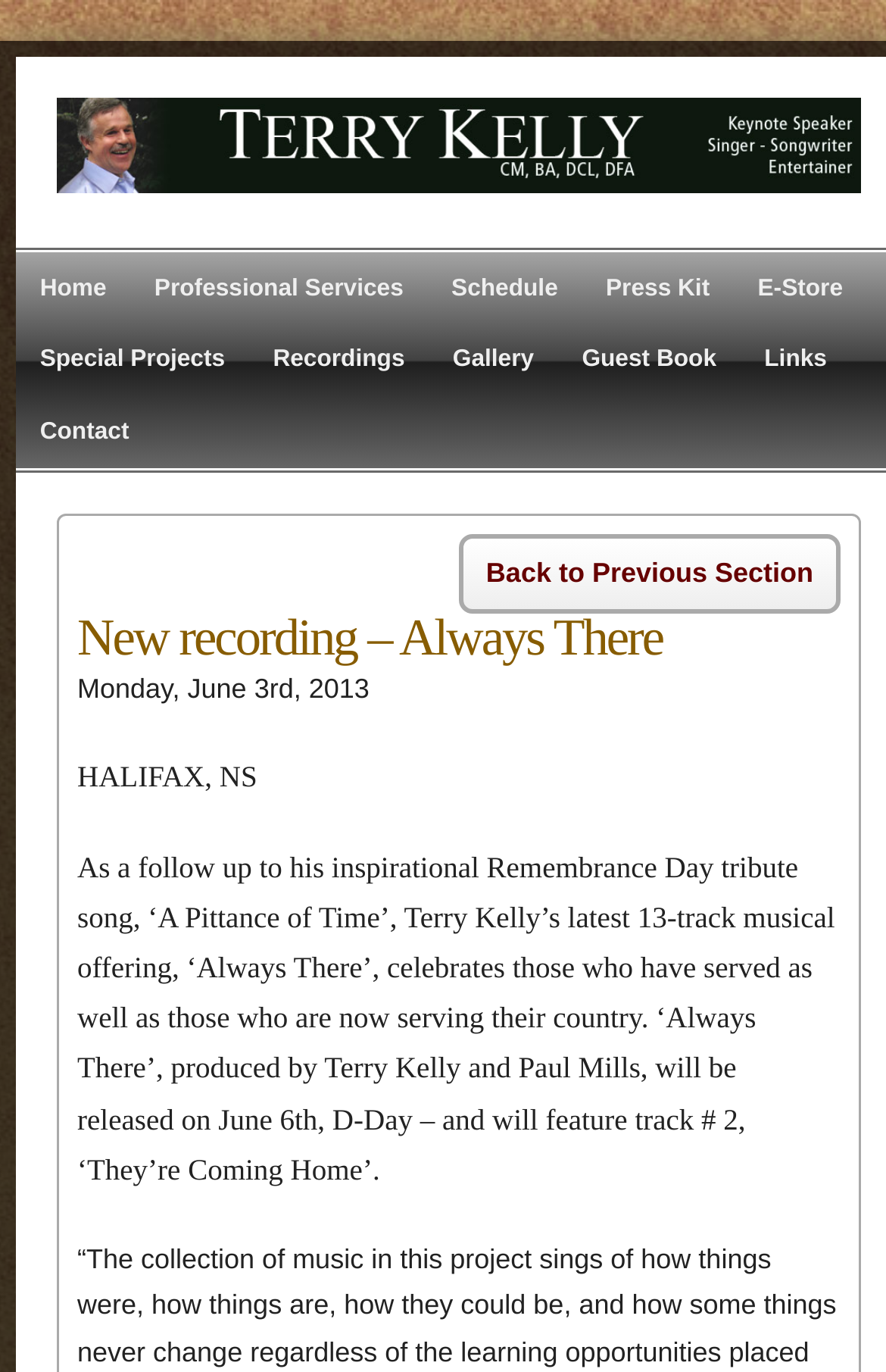What is the name of the song that will be featured in Terry Kelly's latest musical offering?
Identify the answer in the screenshot and reply with a single word or phrase.

They're Coming Home